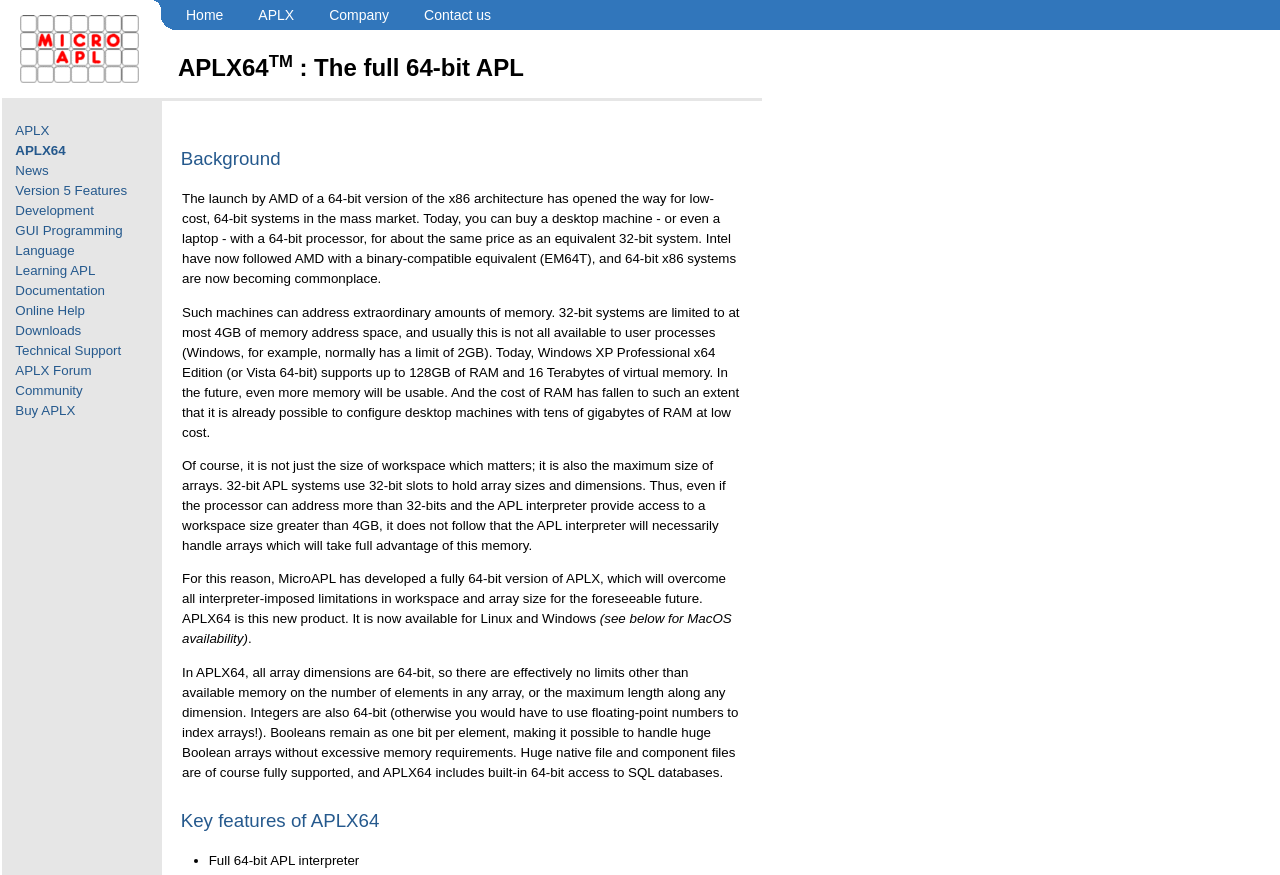Use a single word or phrase to answer the question:
What is the full form of APLX64?

The full 64-bit APL